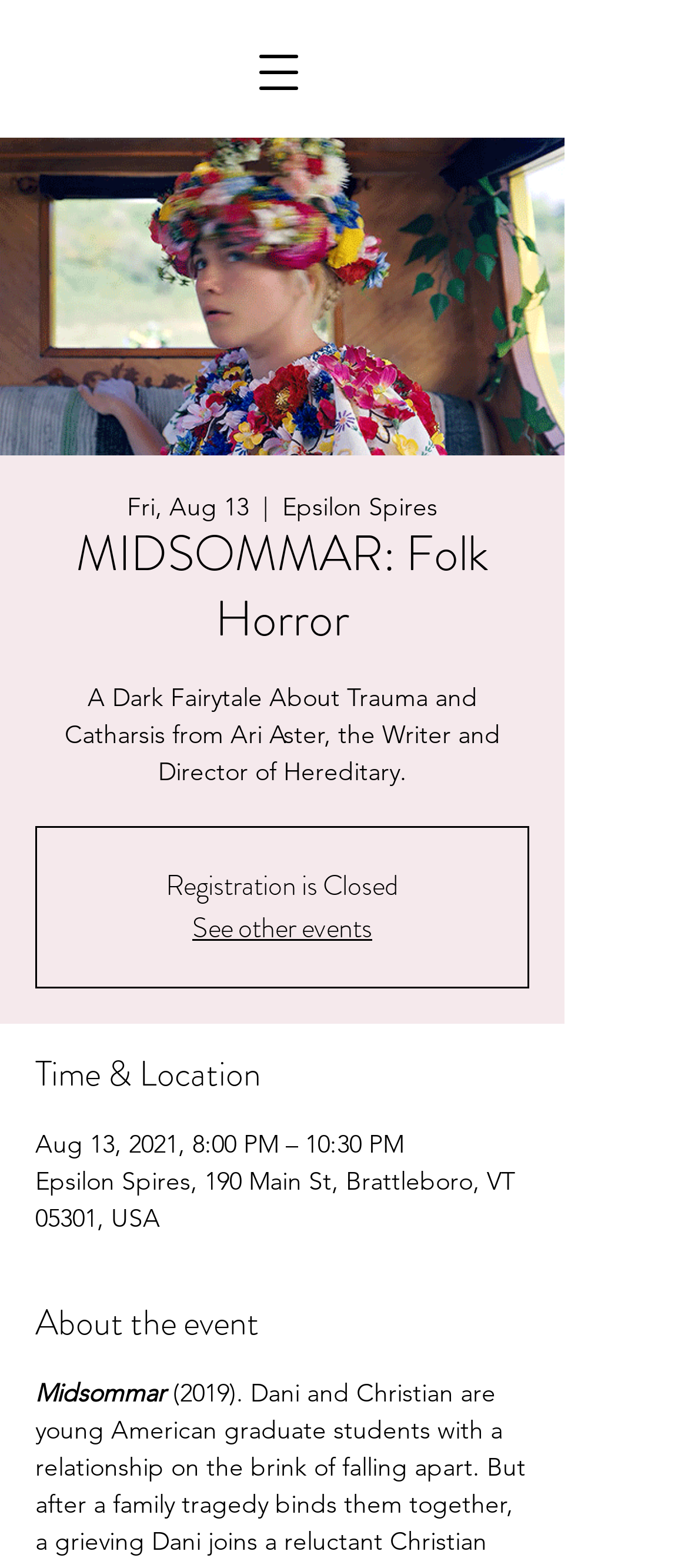Who is the writer and director of Hereditary?
Using the visual information, answer the question in a single word or phrase.

Ari Aster